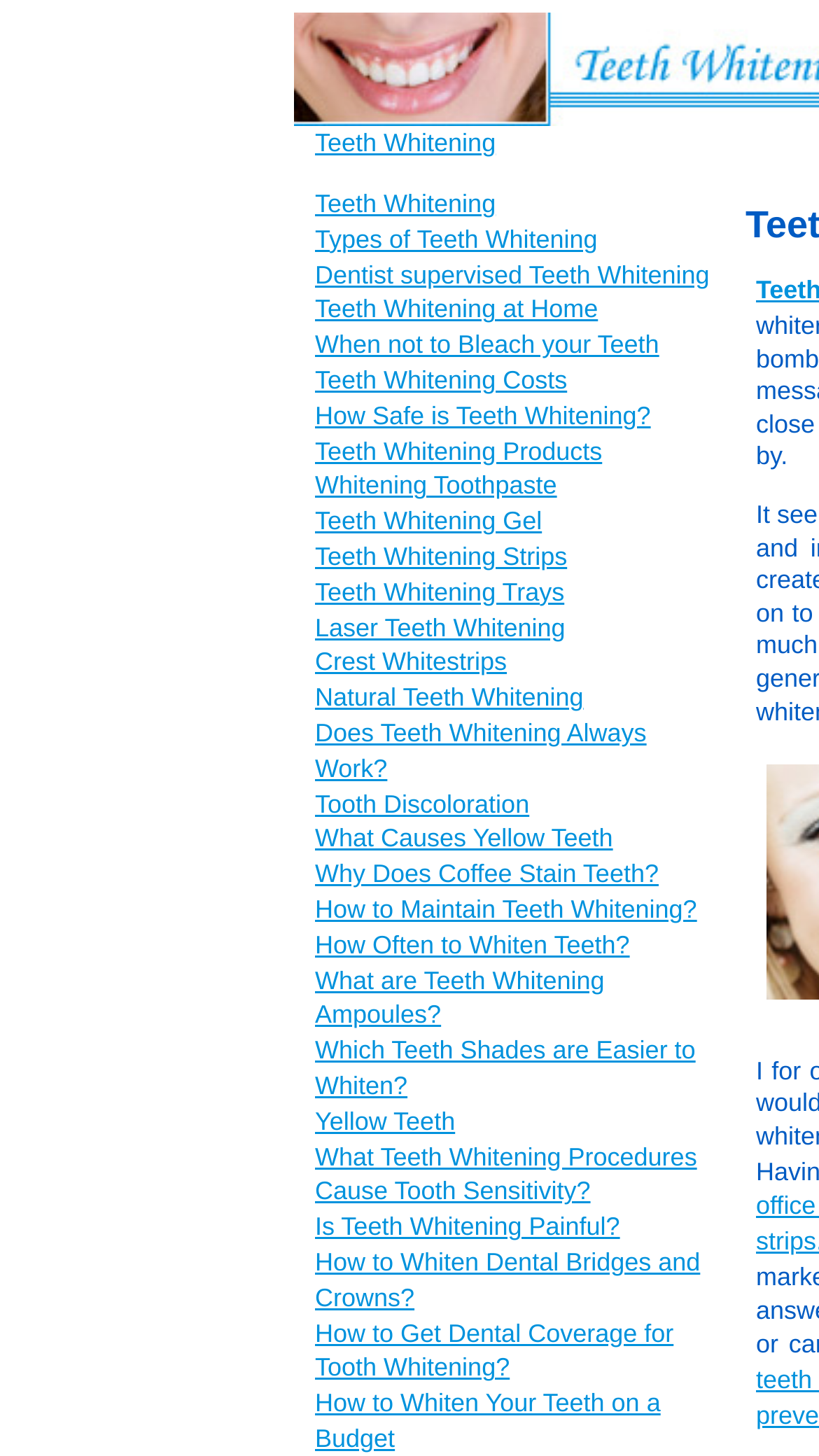Pinpoint the bounding box coordinates of the element that must be clicked to accomplish the following instruction: "Check out Whitening Toothpaste". The coordinates should be in the format of four float numbers between 0 and 1, i.e., [left, top, right, bottom].

[0.385, 0.324, 0.68, 0.344]